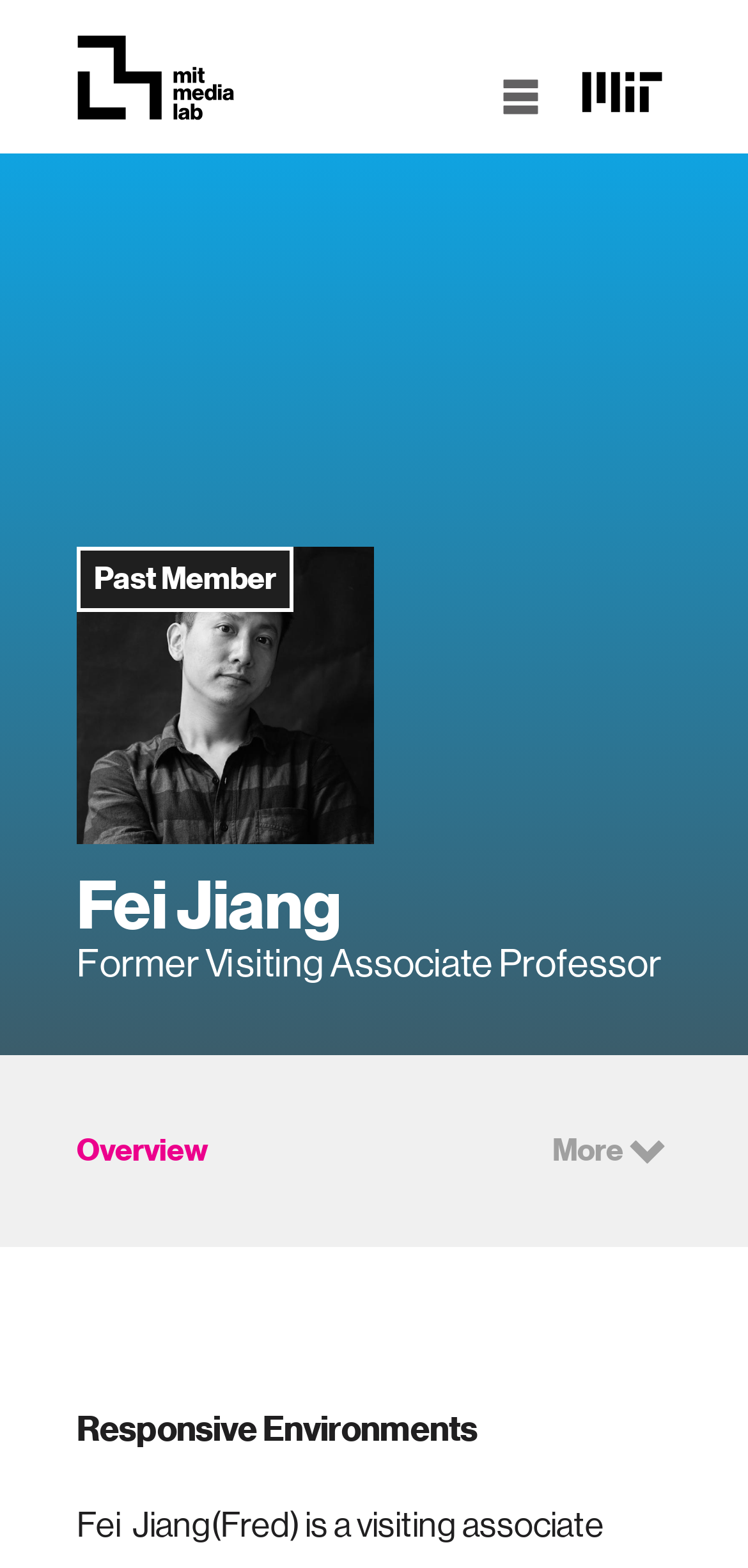How many links are there on the top of the page? Refer to the image and provide a one-word or short phrase answer.

3